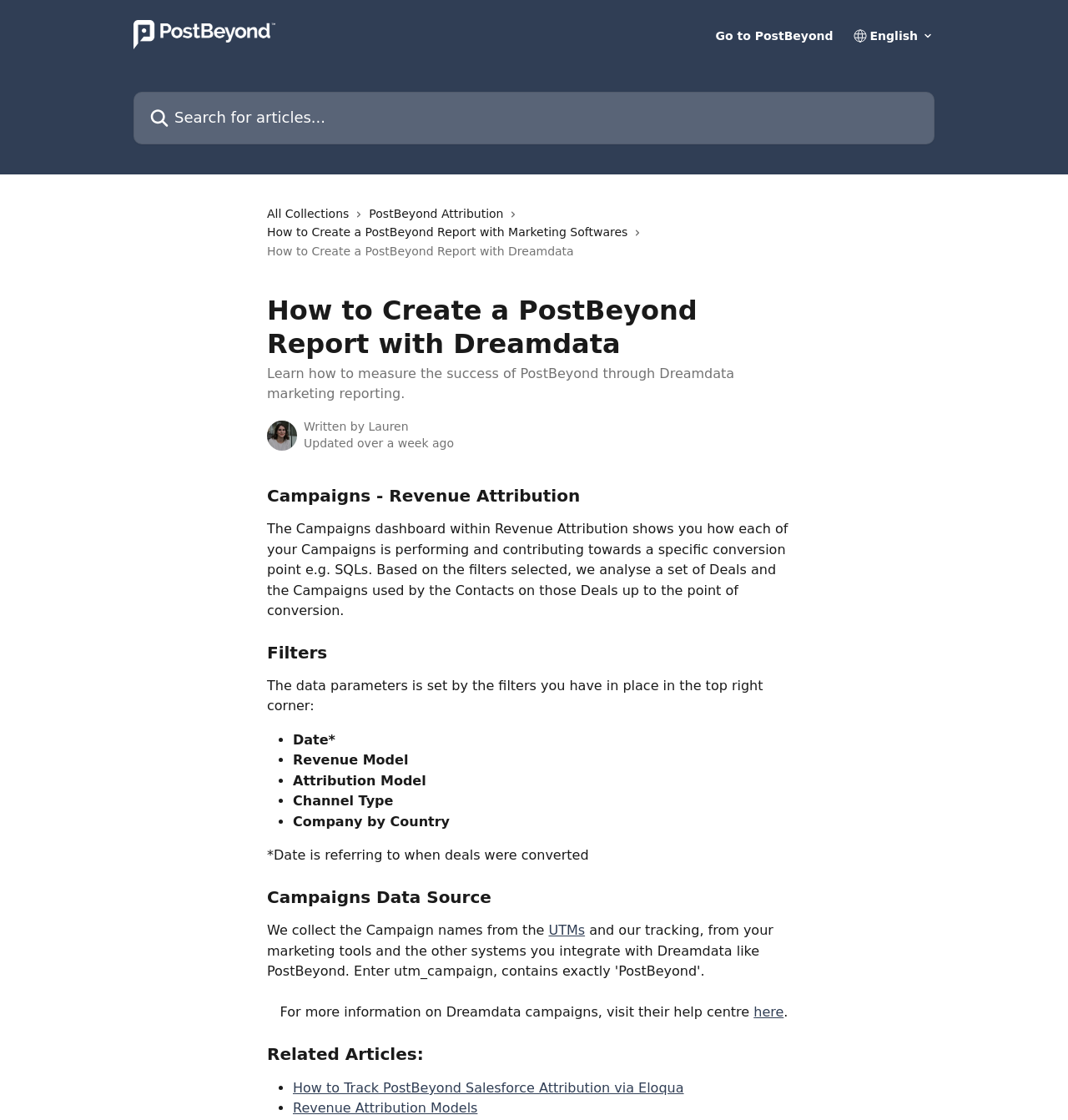Locate the bounding box coordinates of the item that should be clicked to fulfill the instruction: "Read about Campaigns - Revenue Attribution".

[0.25, 0.433, 0.75, 0.452]